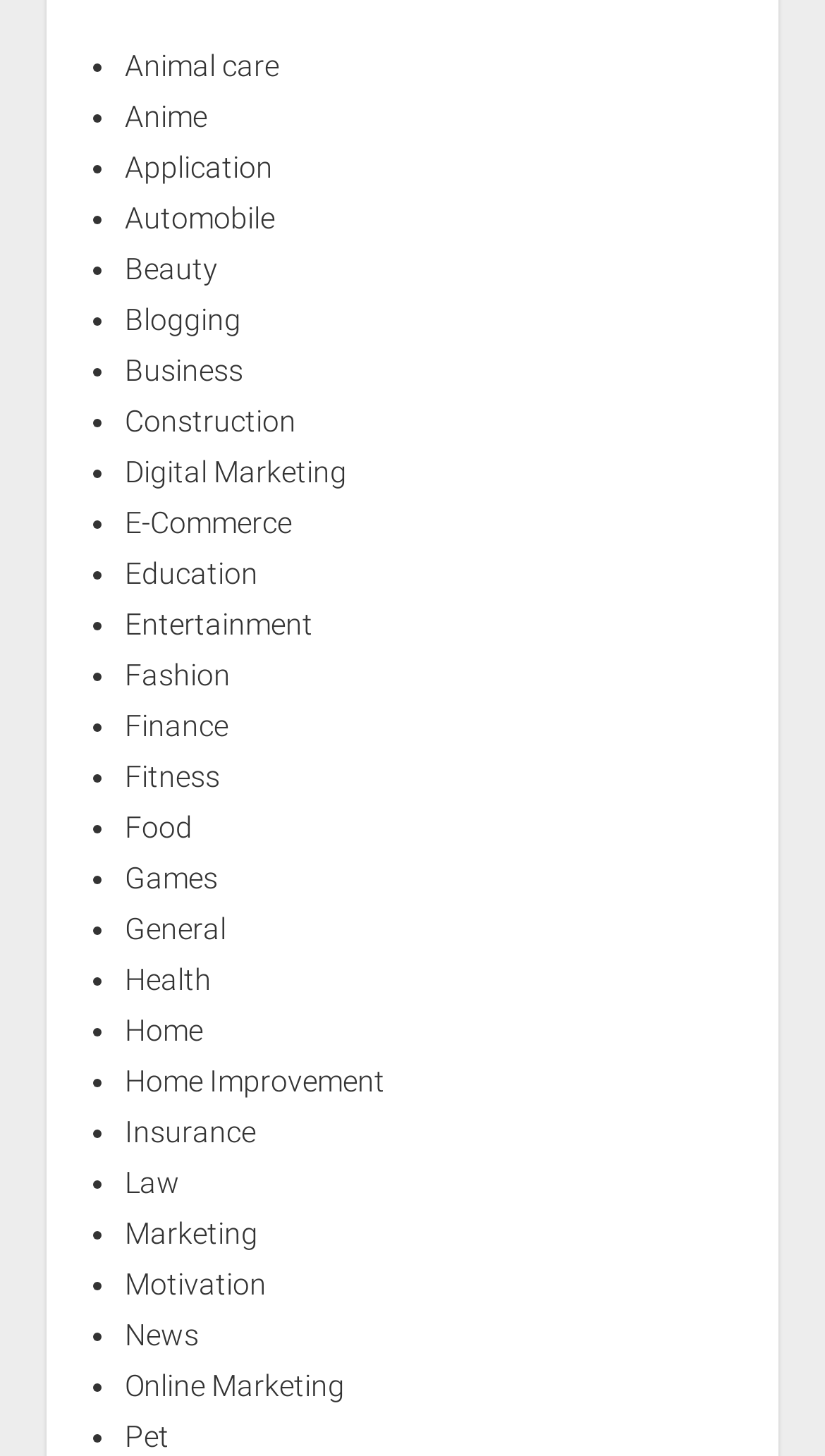Determine the bounding box coordinates of the region to click in order to accomplish the following instruction: "Explore the Digital Marketing section". Provide the coordinates as four float numbers between 0 and 1, specifically [left, top, right, bottom].

[0.151, 0.312, 0.42, 0.336]